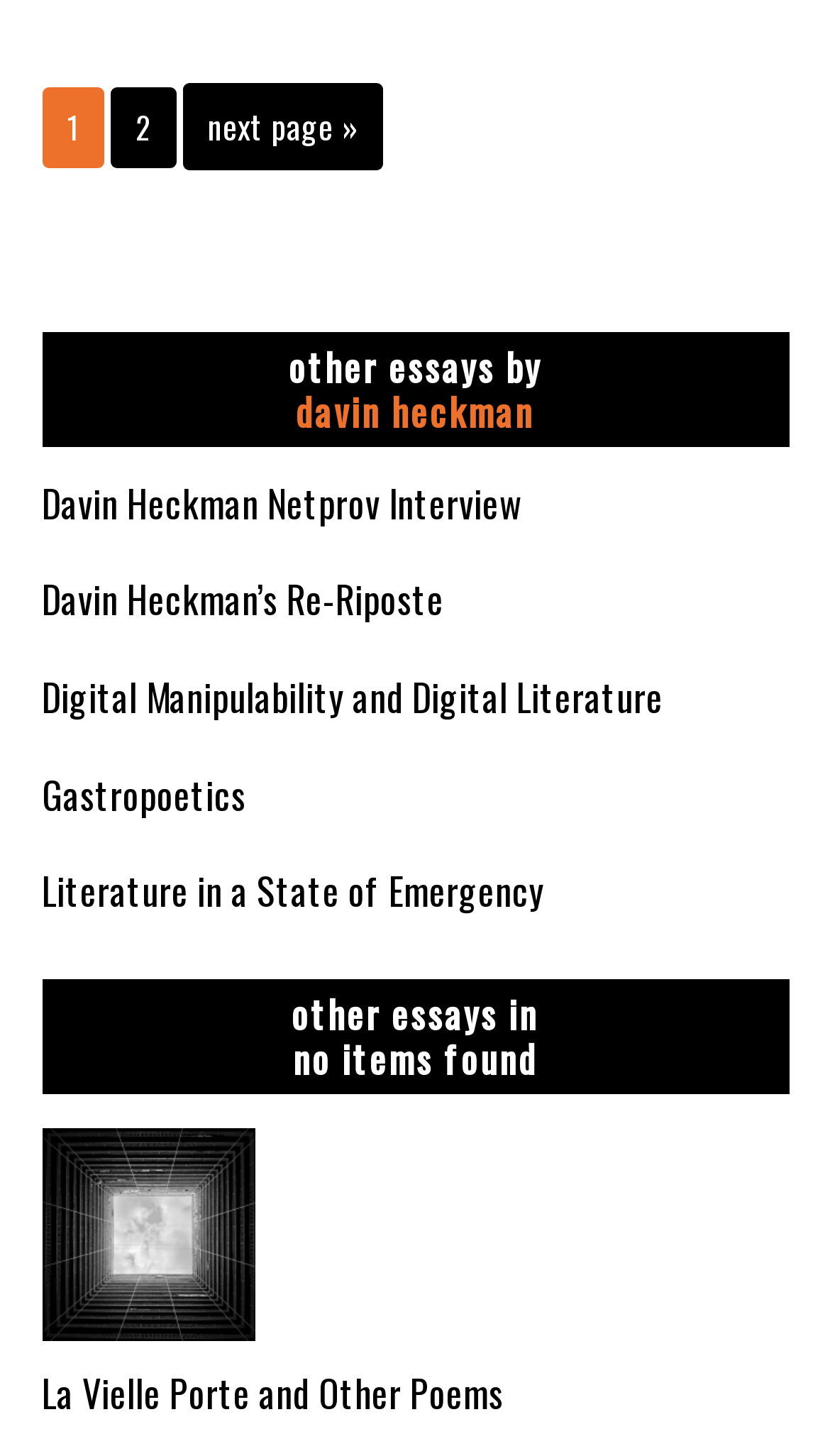Please find the bounding box for the UI element described by: "Davin Heckman’s Re-Riposte".

[0.05, 0.392, 0.535, 0.43]